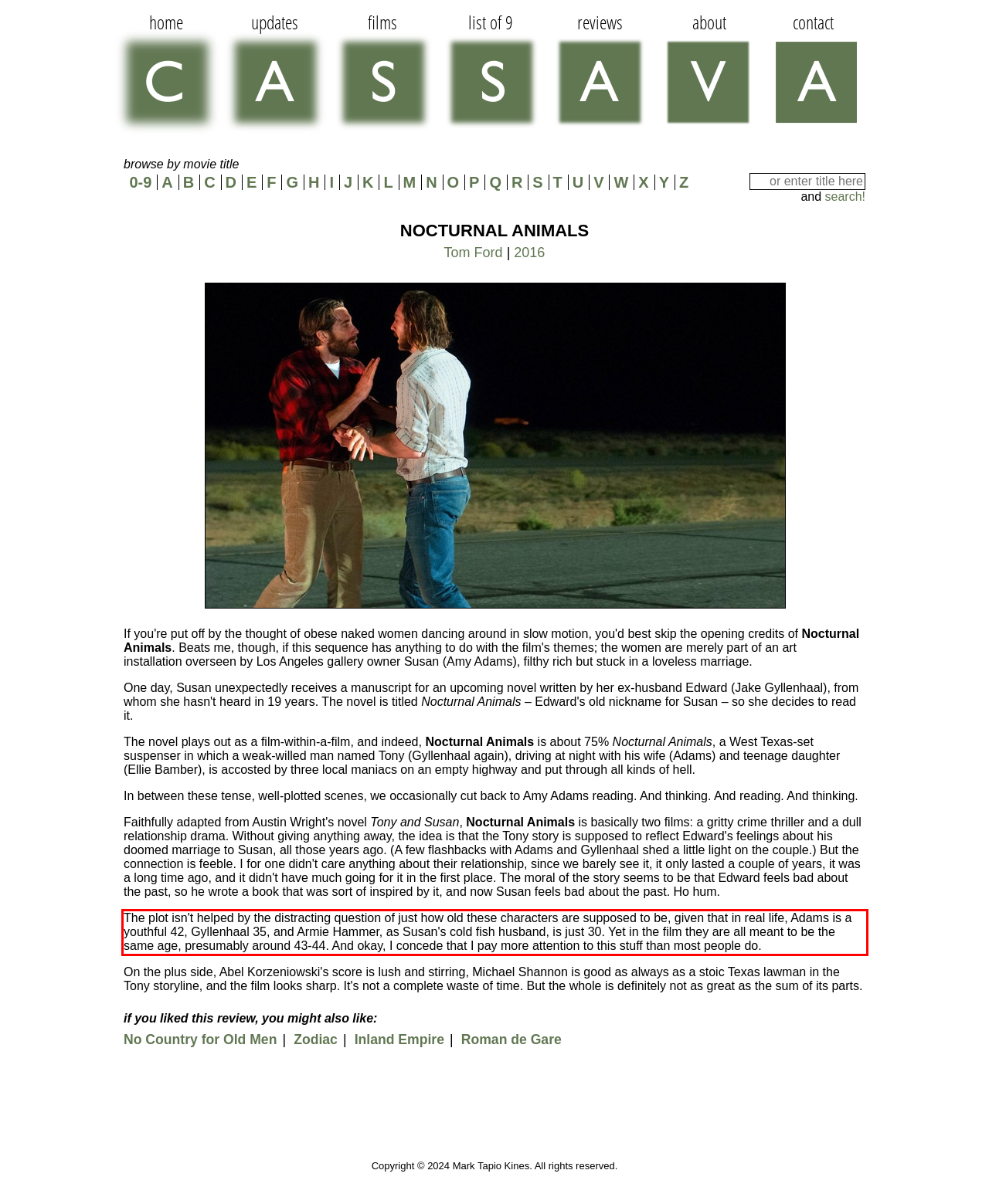From the screenshot of the webpage, locate the red bounding box and extract the text contained within that area.

The plot isn't helped by the distracting question of just how old these characters are supposed to be, given that in real life, Adams is a youthful 42, Gyllenhaal 35, and Armie Hammer, as Susan's cold fish husband, is just 30. Yet in the film they are all meant to be the same age, presumably around 43-44. And okay, I concede that I pay more attention to this stuff than most people do.